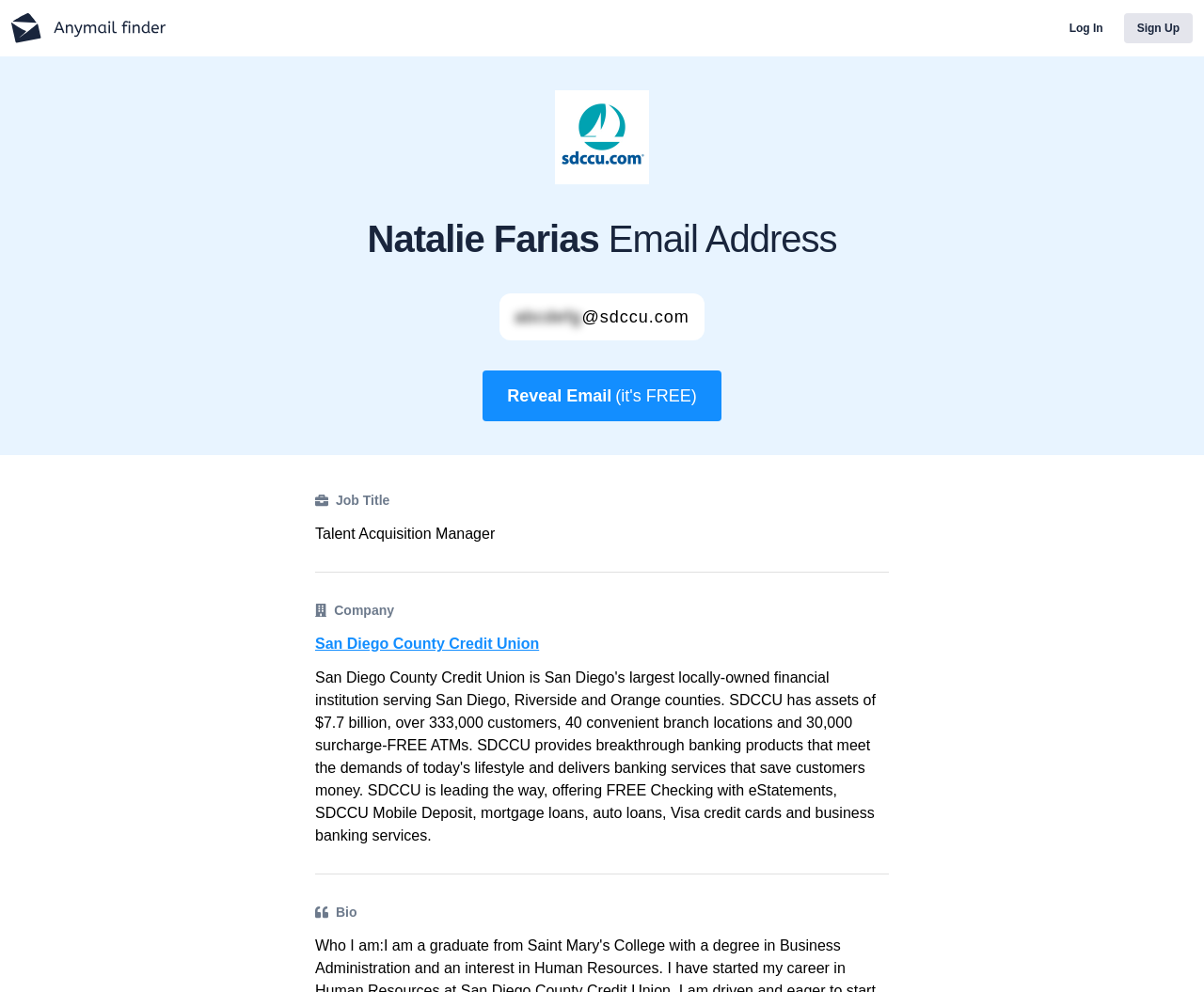Ascertain the bounding box coordinates for the UI element detailed here: "Sign Up". The coordinates should be provided as [left, top, right, bottom] with each value being a float between 0 and 1.

[0.933, 0.013, 0.991, 0.044]